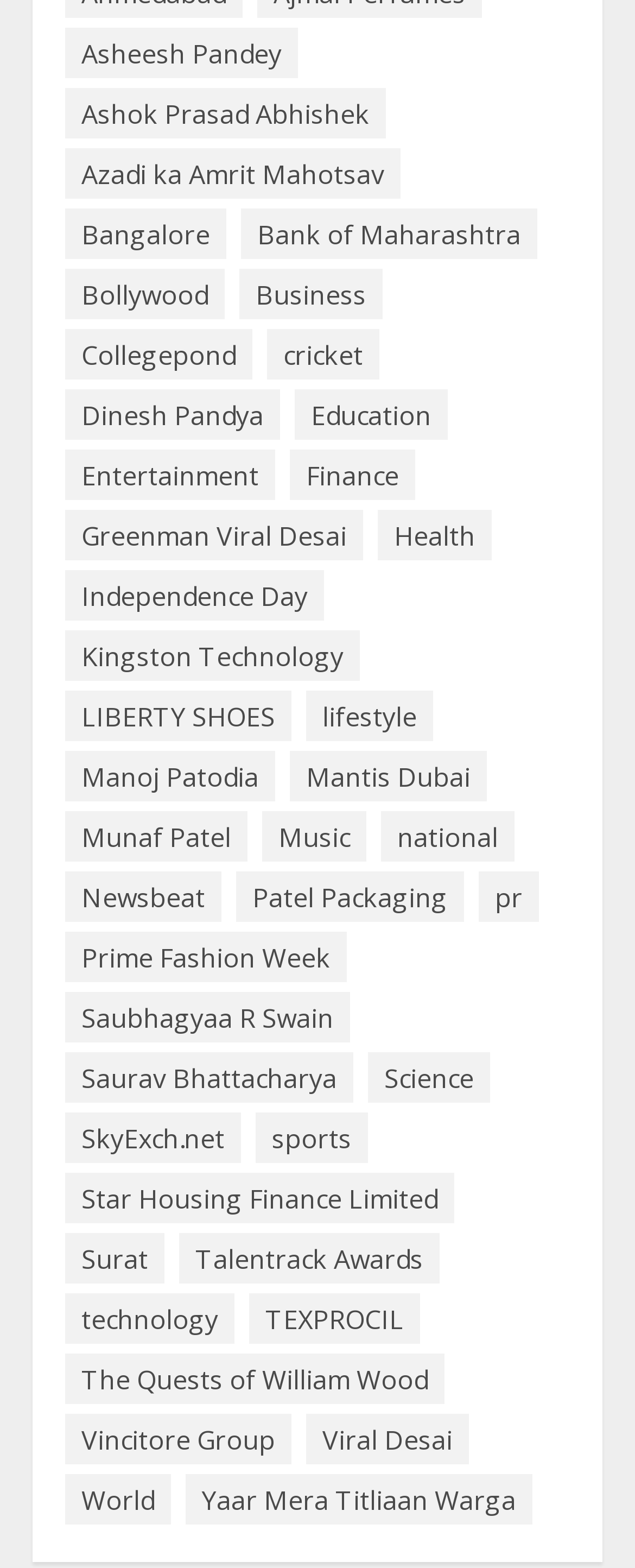Locate the UI element that matches the description Privacy policy in the webpage screenshot. Return the bounding box coordinates in the format (top-left x, top-left y, bottom-right x, bottom-right y), with values ranging from 0 to 1.

None